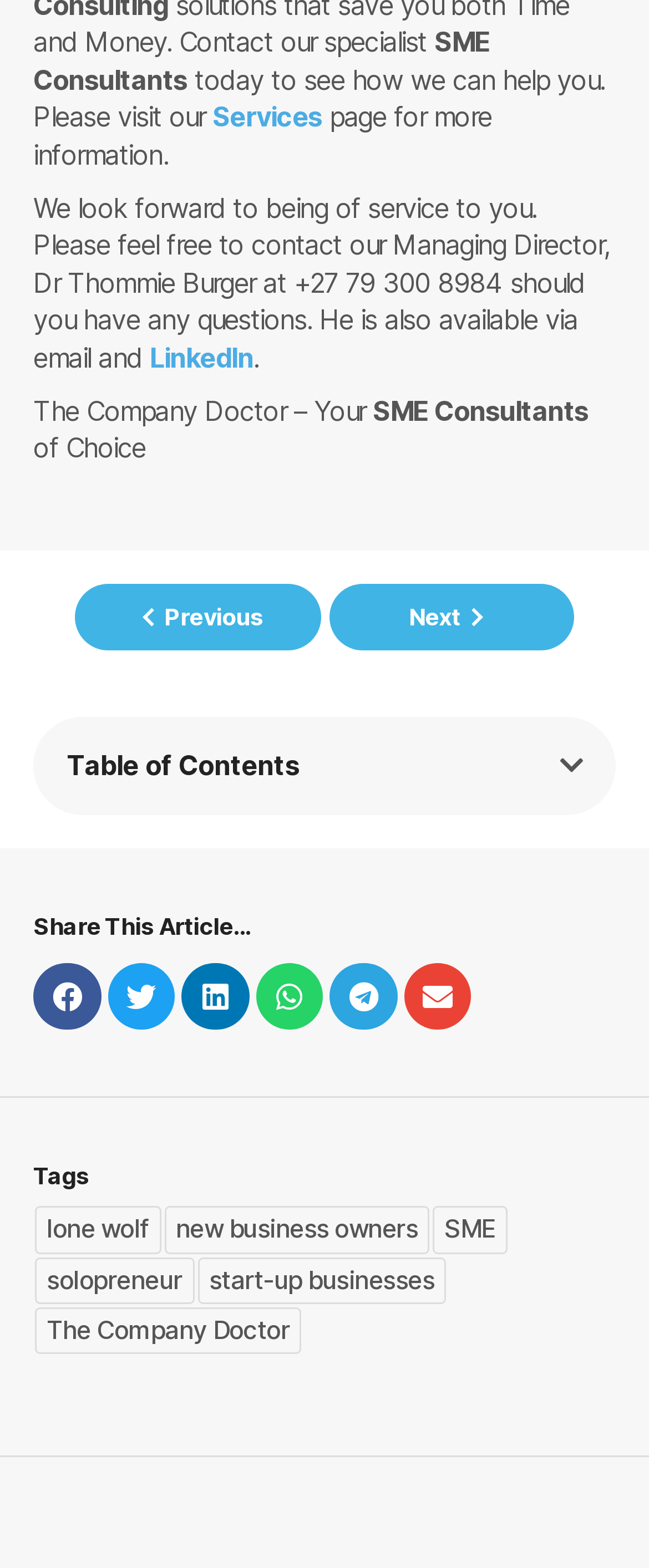Based on the element description "aria-label="Share on twitter"", predict the bounding box coordinates of the UI element.

[0.165, 0.614, 0.269, 0.657]